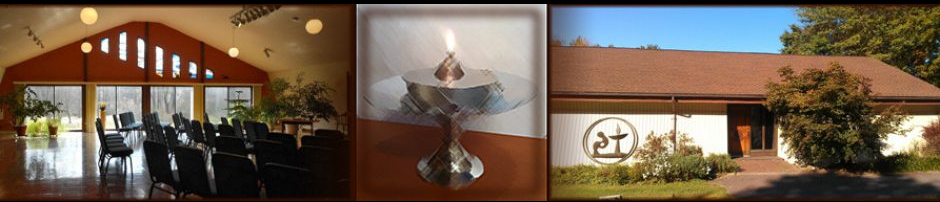Detail every significant feature and component of the image.

This image captures a vibrant representation of the Unitarian Universalist Fellowship of Pottstown. The left segment showcases the inviting interior of the fellowship hall, featuring rows of comfortable chairs arranged towards large windows that allow natural light to flood the space. Lush plants adorn the room, enhancing the atmosphere of warmth and openness, ideal for community gatherings and spiritual discussions.

In the center, a beautifully crafted chalice stands prominently, symbolizing the fellowship's values of unity and enlightenment, with a gentle flame illuminating the space. This imagery reflects the community's focus on inclusivity and celebration of diverse beliefs.

The right segment provides a glimpse of the exterior of the fellowship building, set amidst a scenic landscape. Its architecture is simple yet welcoming, marked by a distinctive symbol that embodies the principles of the Unitarian Universalist faith. Together, these elements illustrate a place dedicated to fostering equity, compassion, and justice, resonating with their mission of community service and spiritual growth over 50 years.